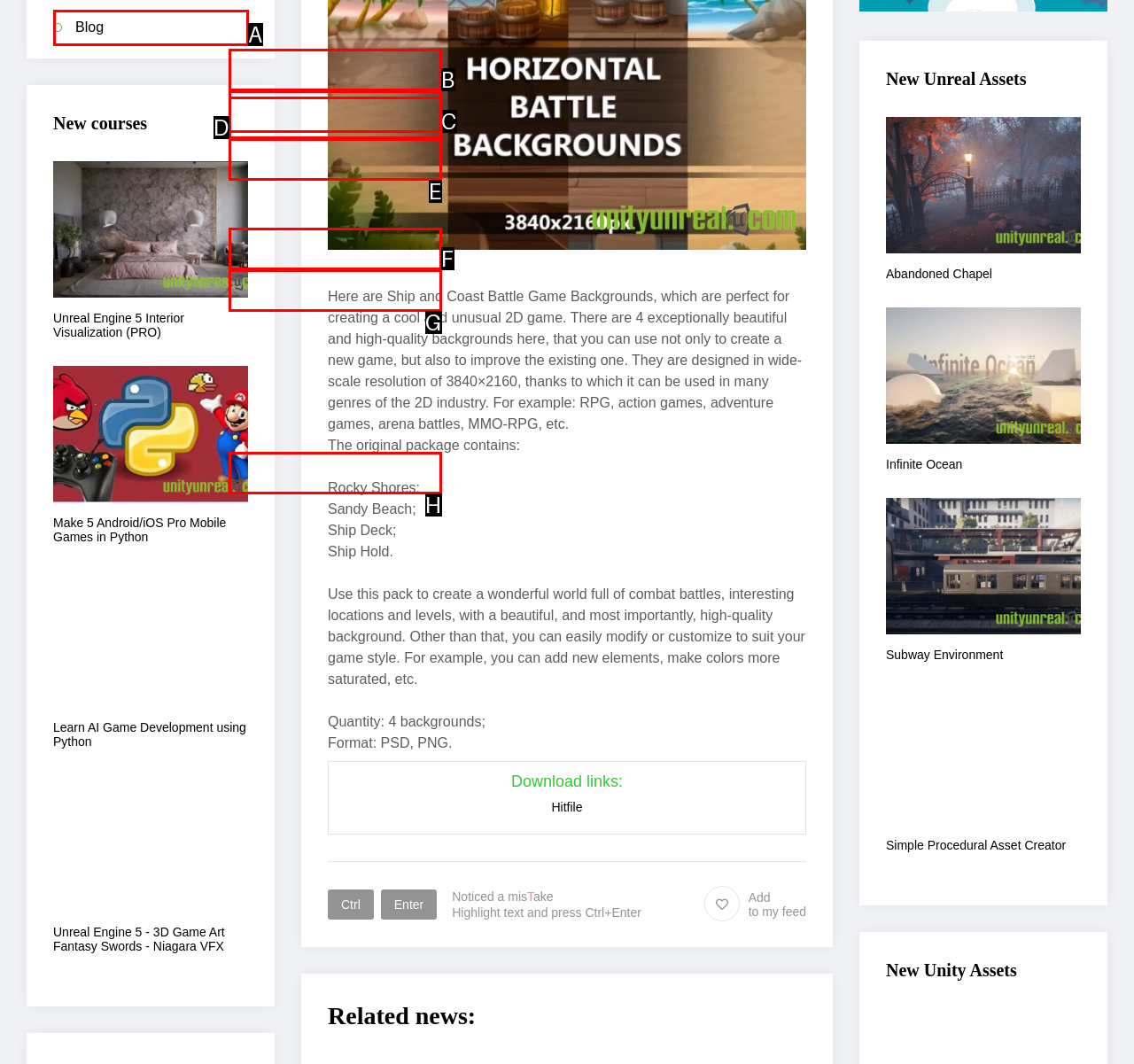Find the option that fits the given description: Unity Templates
Answer with the letter representing the correct choice directly.

E